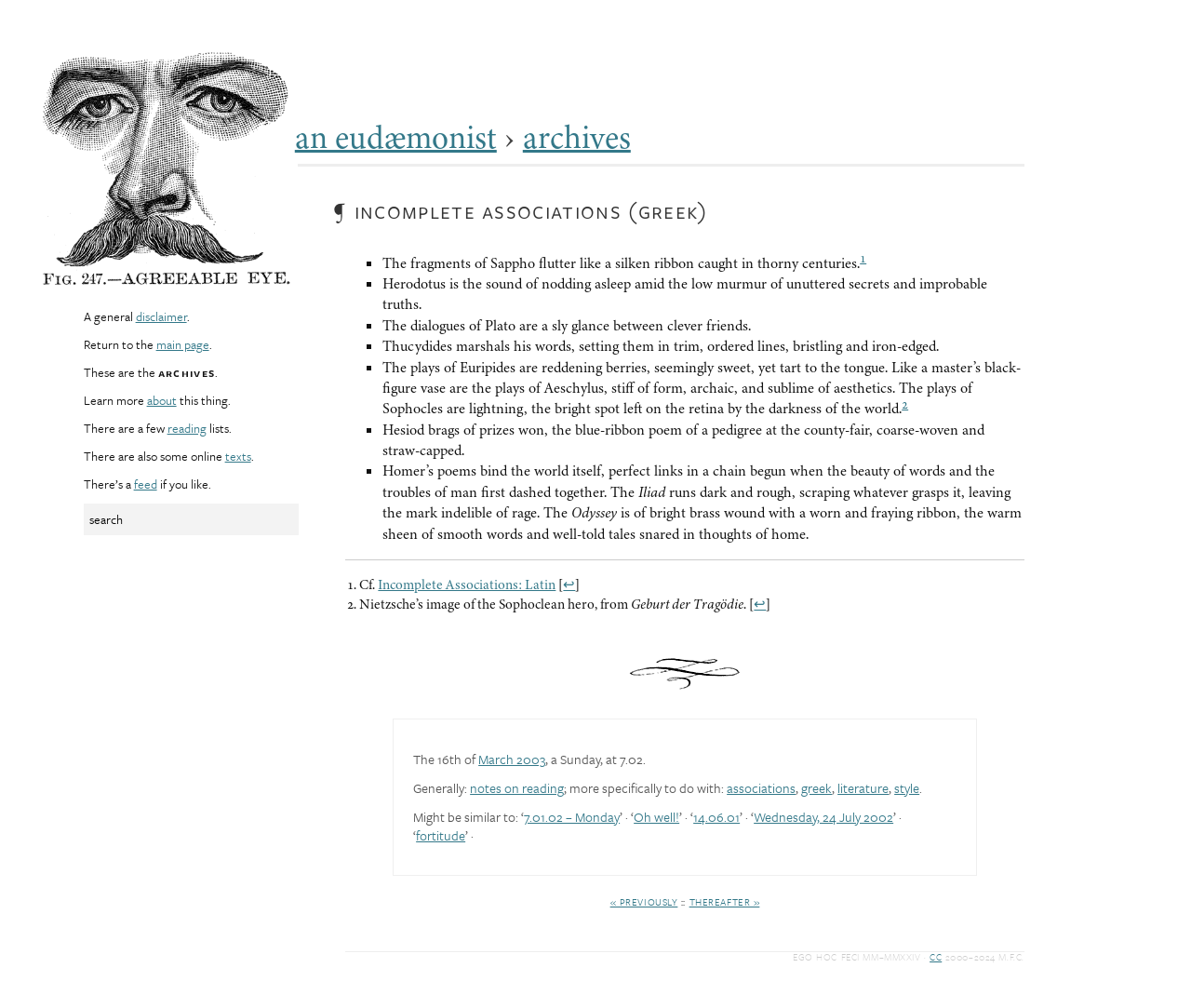Provide the bounding box coordinates of the UI element this sentence describes: "ABOUT".

None